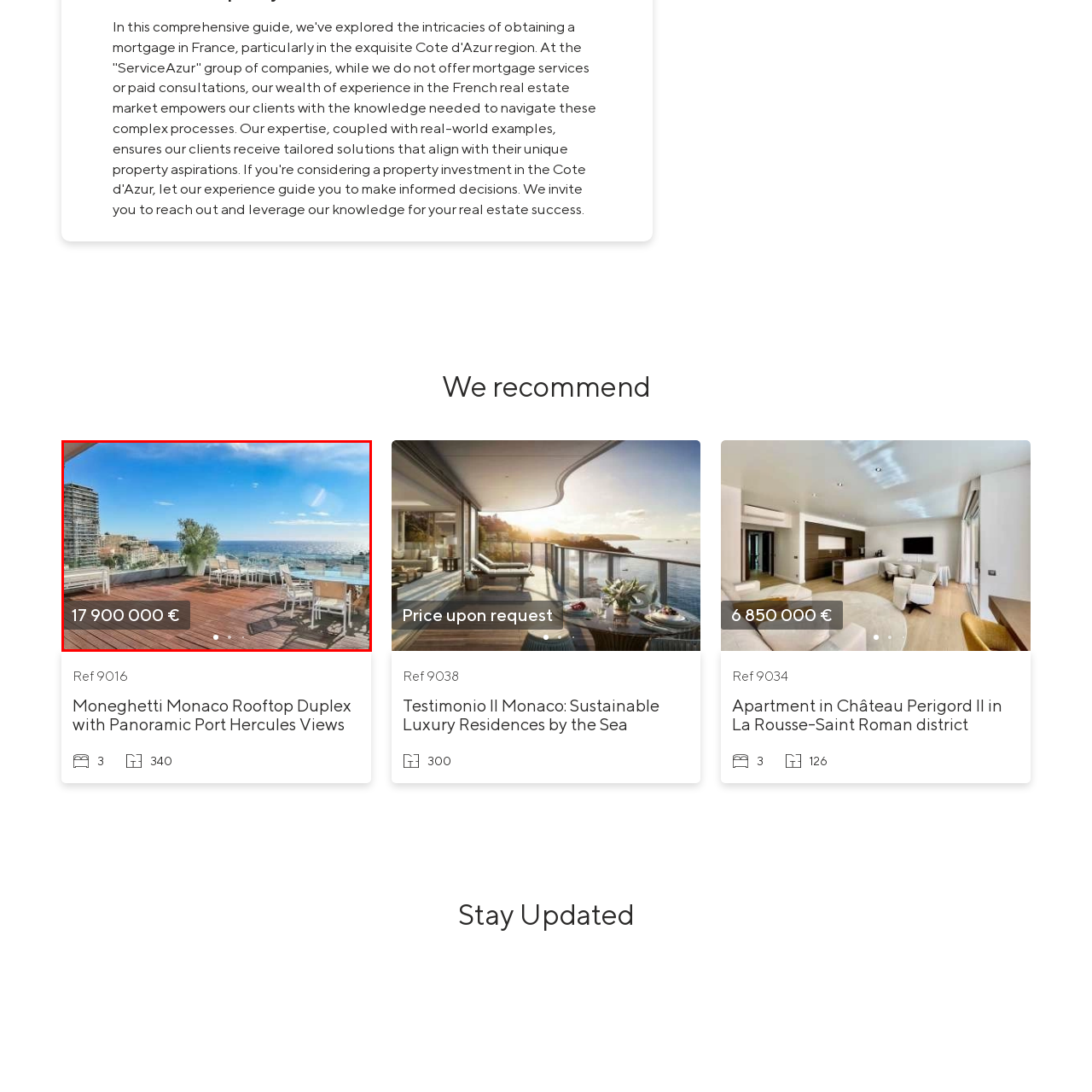Generate a comprehensive caption for the picture highlighted by the red outline.

This stunning image showcases a luxurious outdoor terrace with a breathtaking view of the Mediterranean Sea, bathed in natural sunlight. The space features elegant wooden decking and is adorned with a stylish dining area, perfect for enjoying meals while soaking in the panoramic scenery. In the background, you can glimpse the iconic coastal landscape, highlighting the elegance of the Cote d'Azur region. At the forefront, a price tag of €17,900,000 indicates the premium nature of this exquisite property. This setting invites the viewer to imagine the opulent lifestyle that comes with such a magnificent residence.